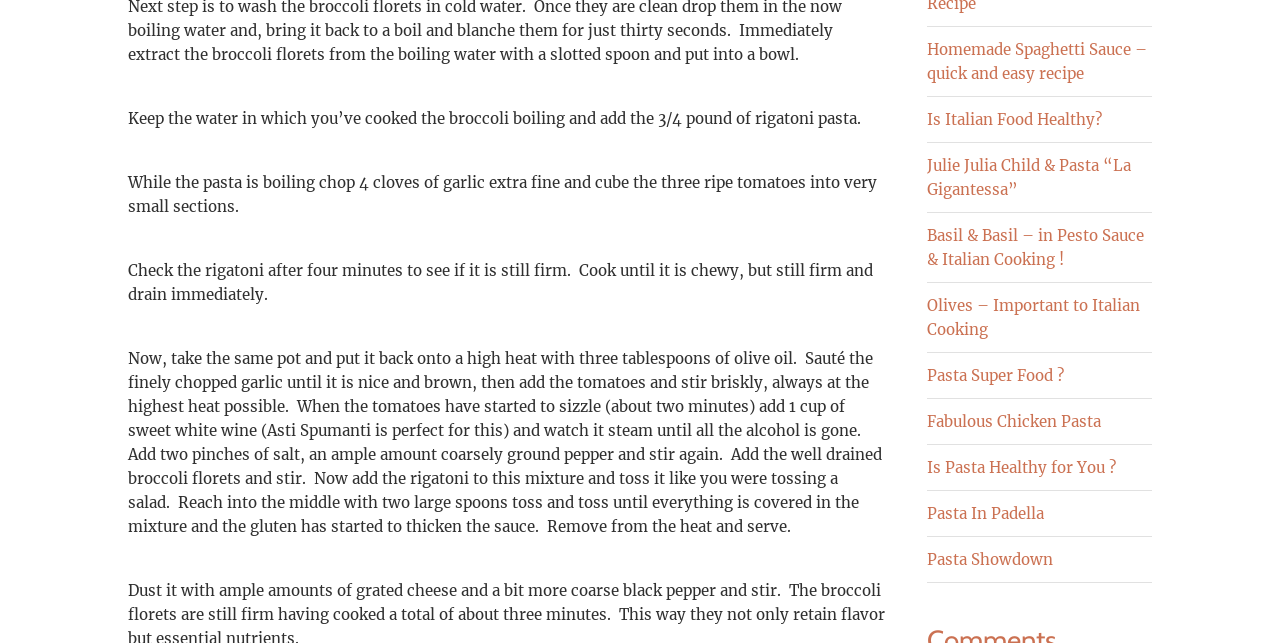What is the recipe about?
Look at the image and respond to the question as thoroughly as possible.

The recipe is about cooking broccoli pasta with rigatoni, garlic, tomatoes, and olive oil, and the instructions are provided step by step.